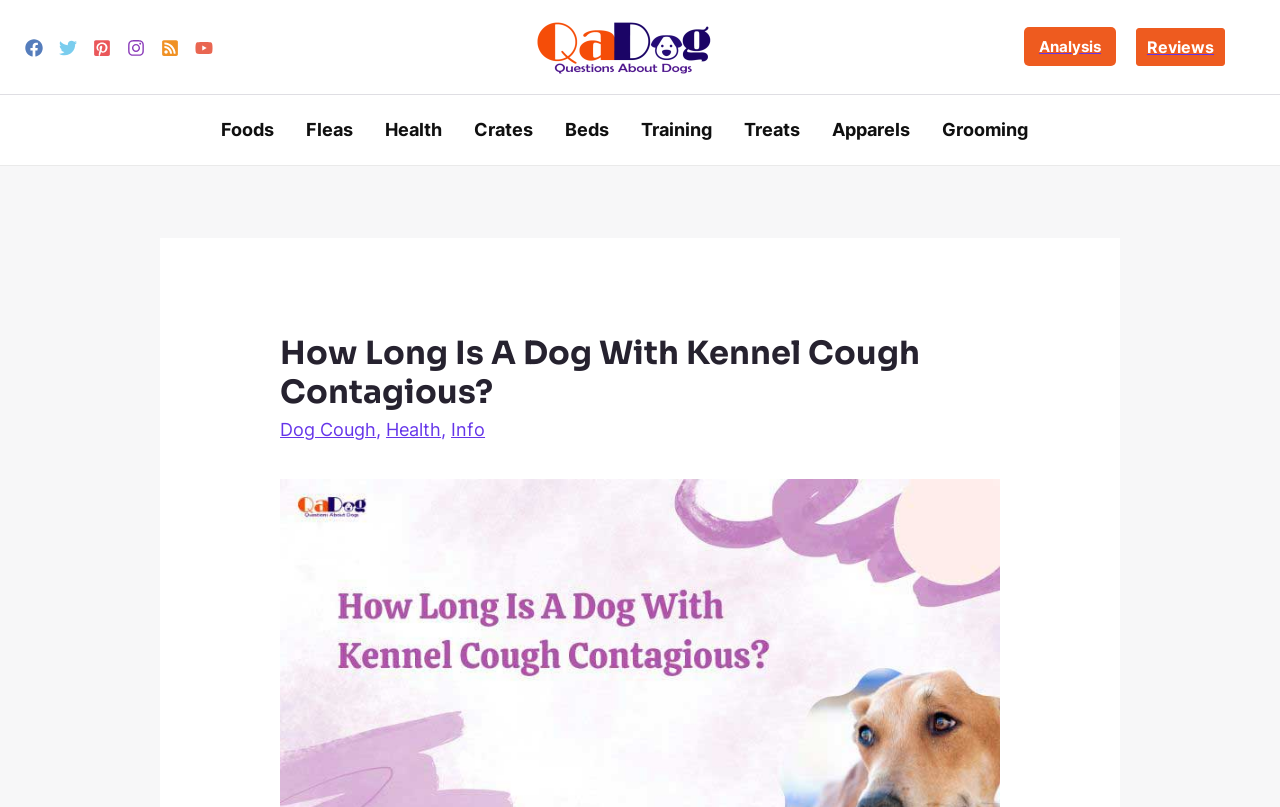Determine the bounding box coordinates of the clickable area required to perform the following instruction: "Read about Dog Cough". The coordinates should be represented as four float numbers between 0 and 1: [left, top, right, bottom].

[0.219, 0.52, 0.294, 0.546]